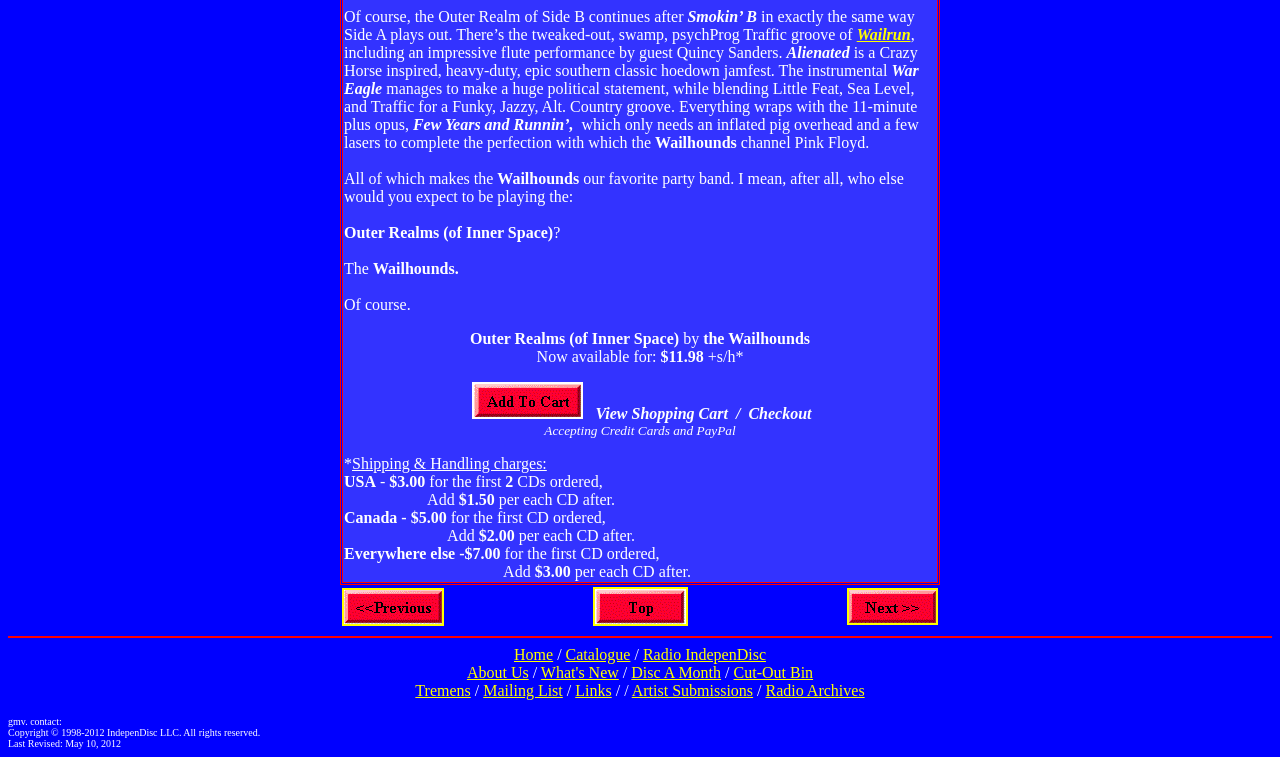Use a single word or phrase to answer the question:
What is the price of the album?

$11.98